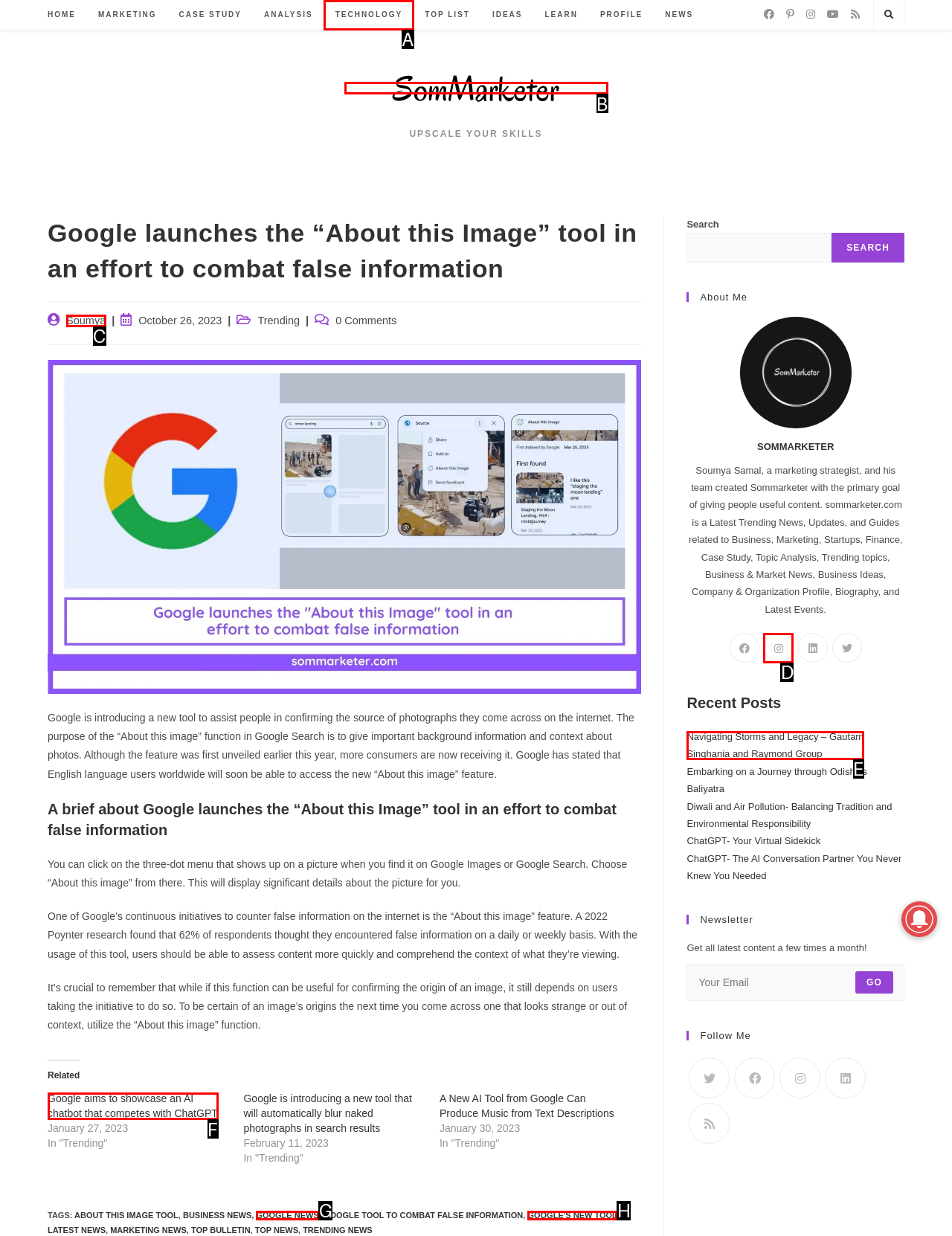Determine which HTML element should be clicked to carry out the following task: Click on the 'Related' link 'Google aims to showcase an AI chatbot that competes with ChatGPT' Respond with the letter of the appropriate option.

F